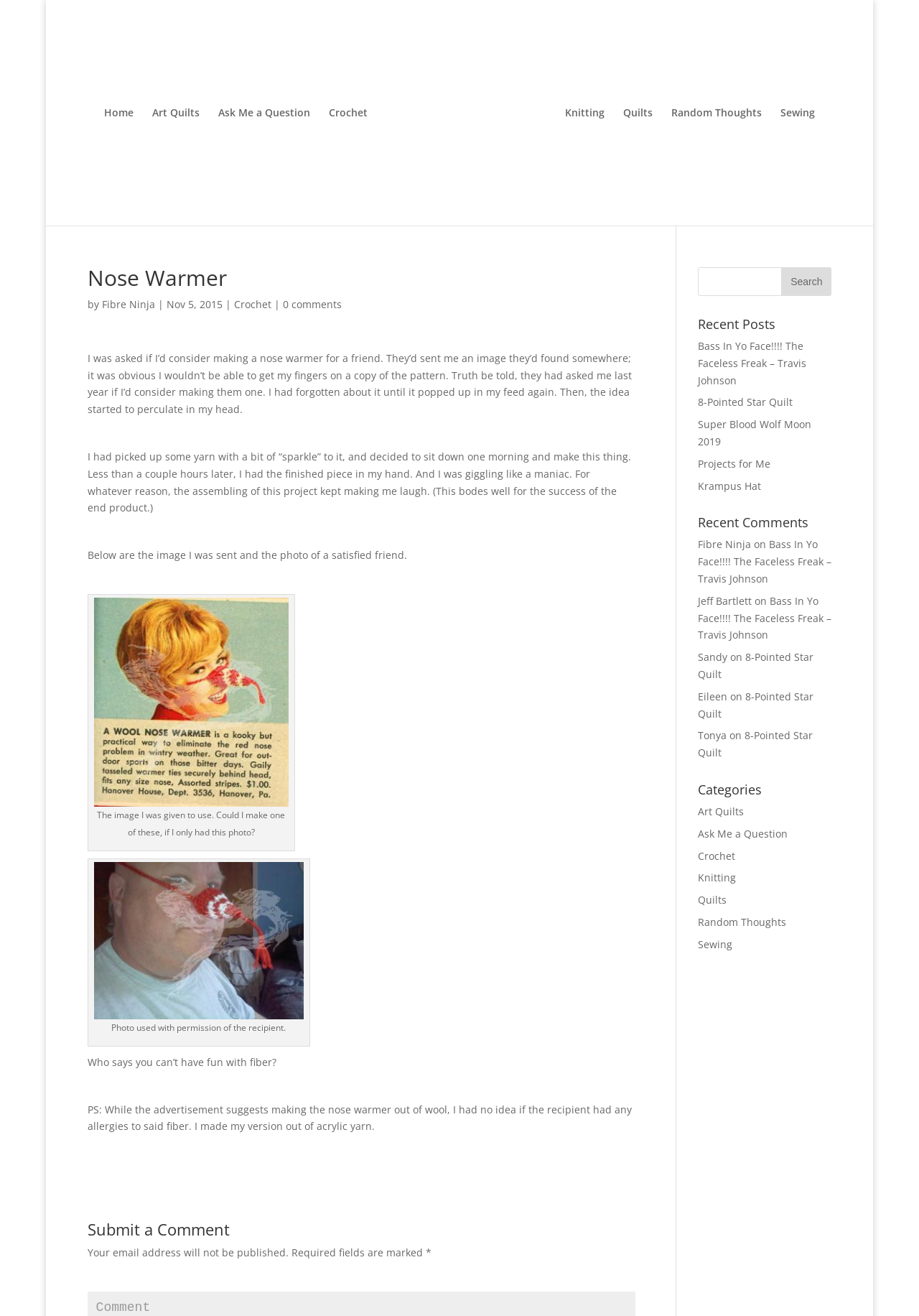Analyze the image and provide a detailed answer to the question: What is the name of the author of the blog post?

The author's name is mentioned in the heading 'Nose Warmer' and also in the link 'Fibre Ninja' below it, which suggests that the author is Fibre Ninja.